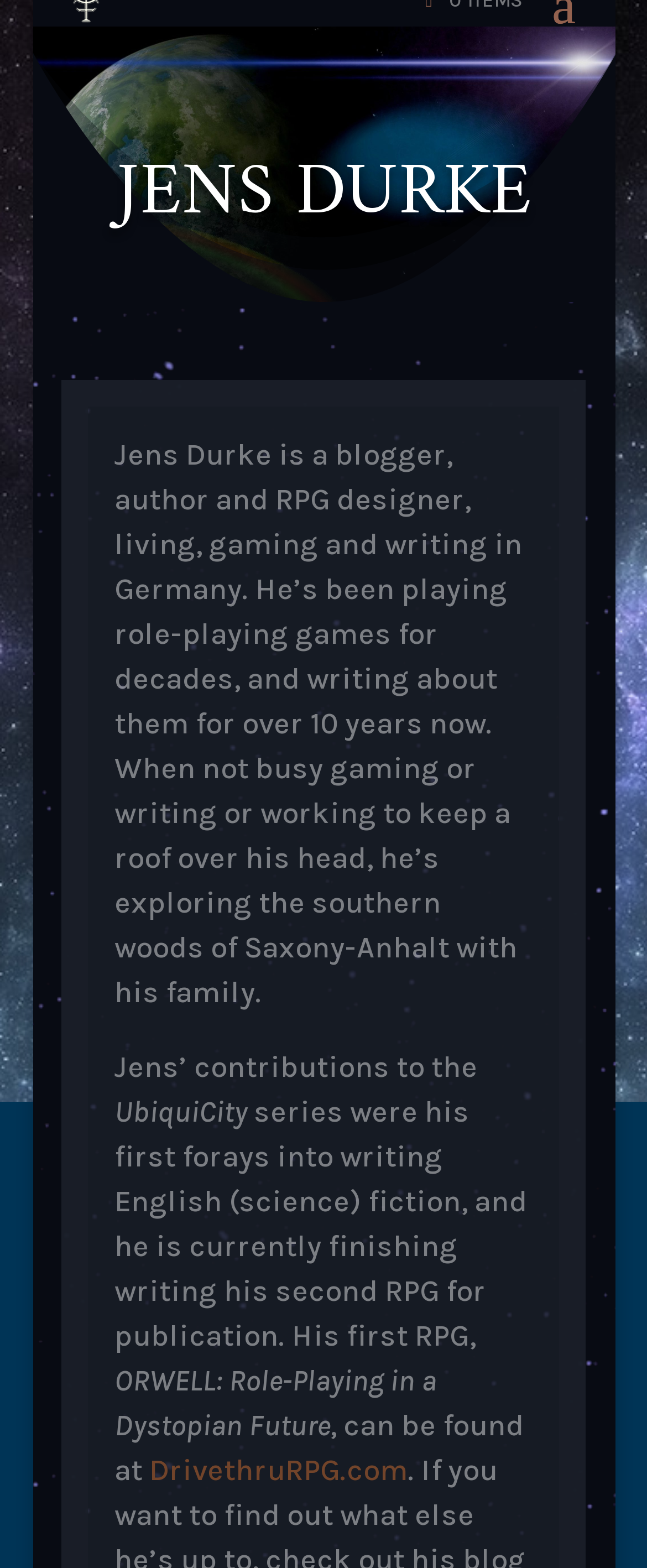What is Jens Durke's profession?
Based on the screenshot, respond with a single word or phrase.

Author and RPG designer